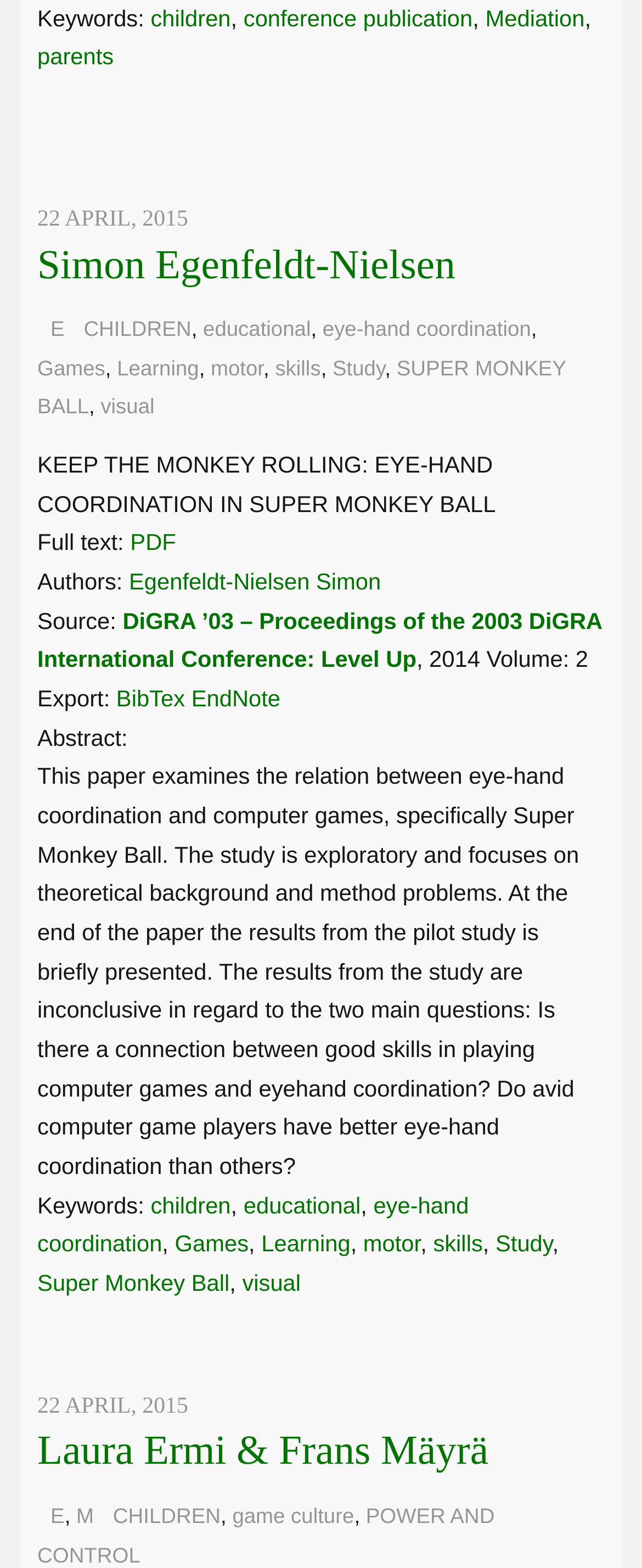What is the source of the article?
Answer the question with just one word or phrase using the image.

DiGRA ’03 – Proceedings of the 2003 DiGRA International Conference: Level Up